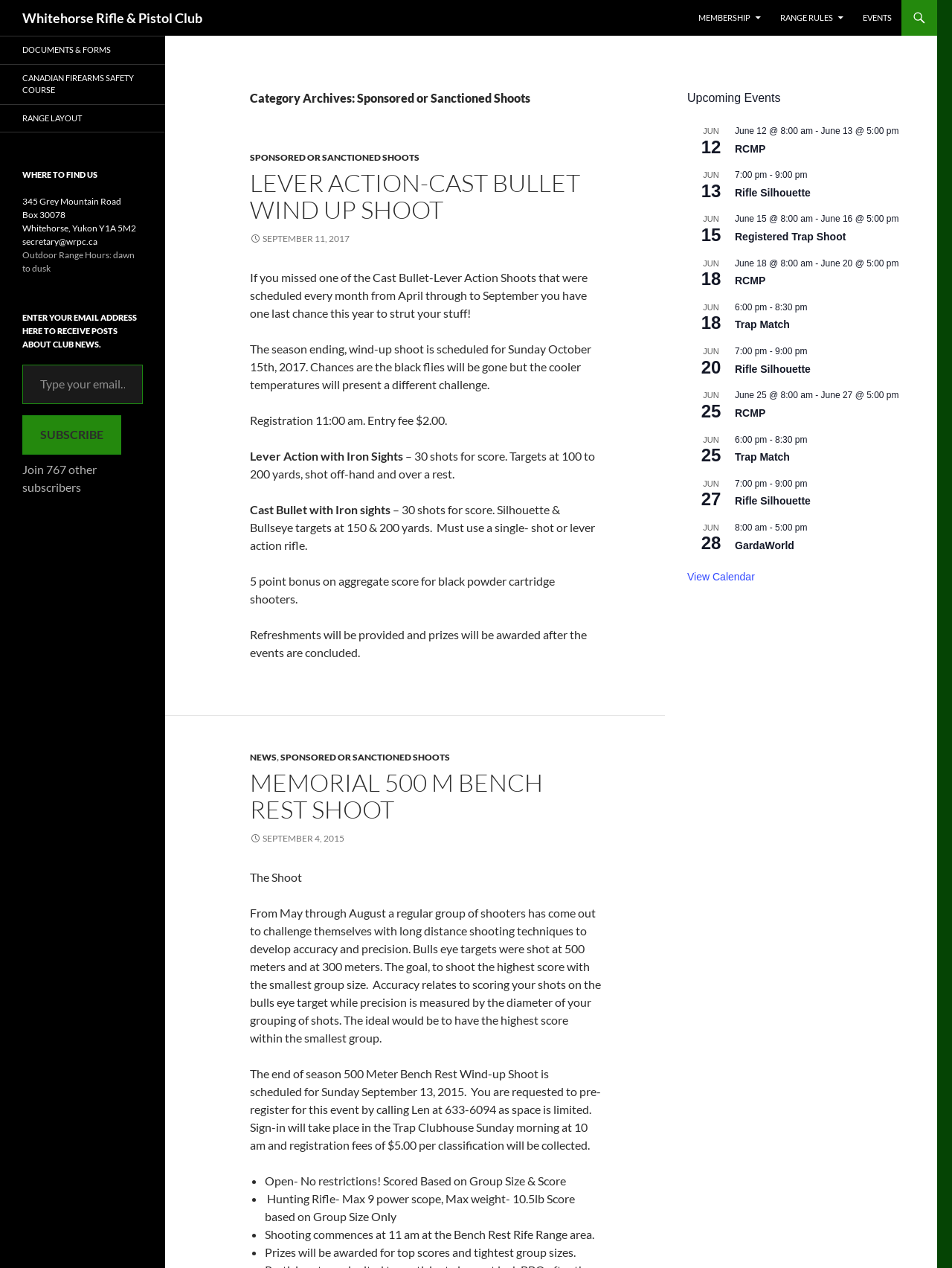Kindly determine the bounding box coordinates for the clickable area to achieve the given instruction: "View the 'Upcoming Events'".

[0.722, 0.07, 0.961, 0.085]